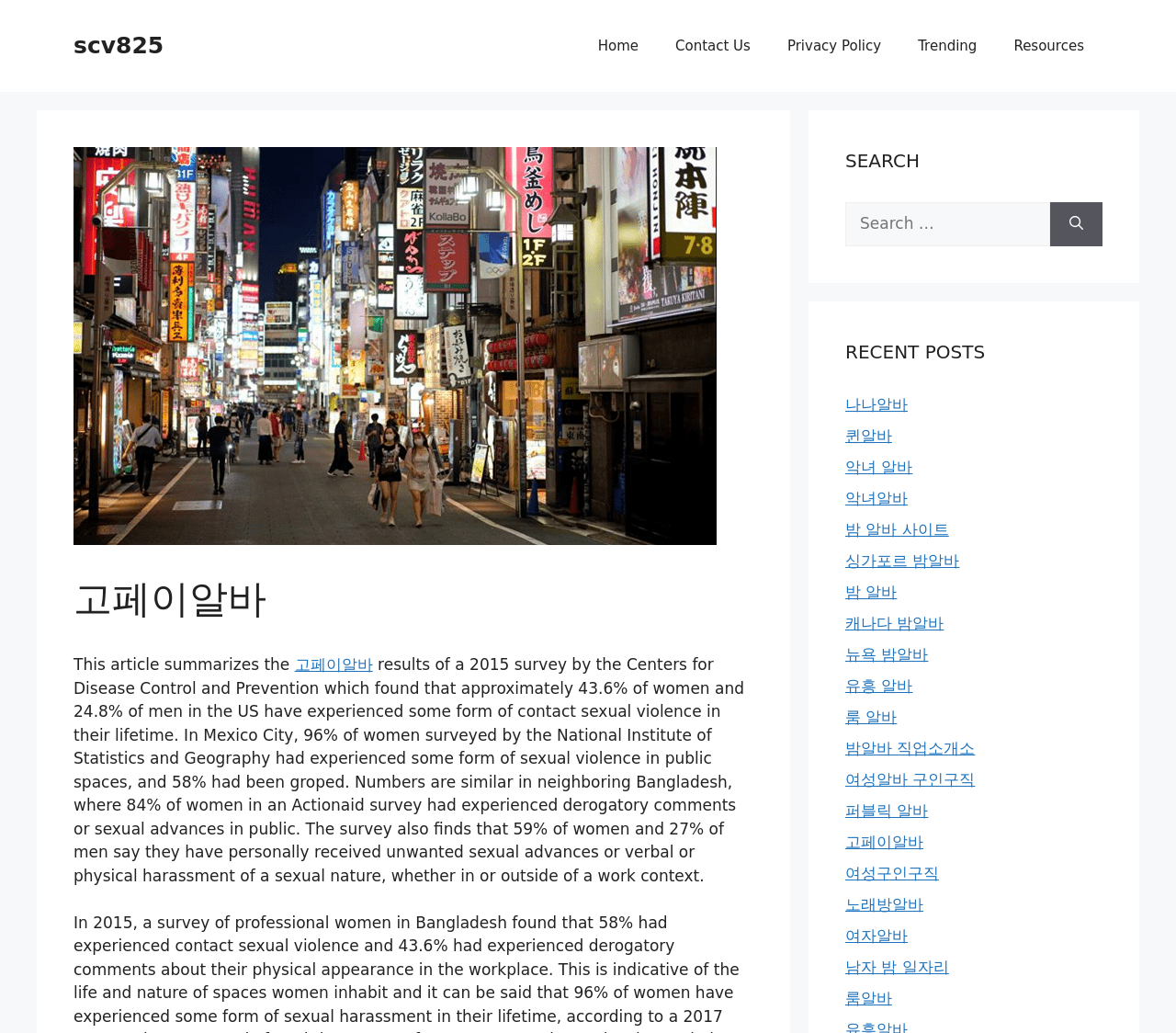What is the main topic of this webpage?
Carefully analyze the image and provide a detailed answer to the question.

Based on the webpage content, the main topic is 고페이알바, which is a Korean term. The webpage provides information and statistics about sexual violence and harassment, citing surveys and studies from various organizations.